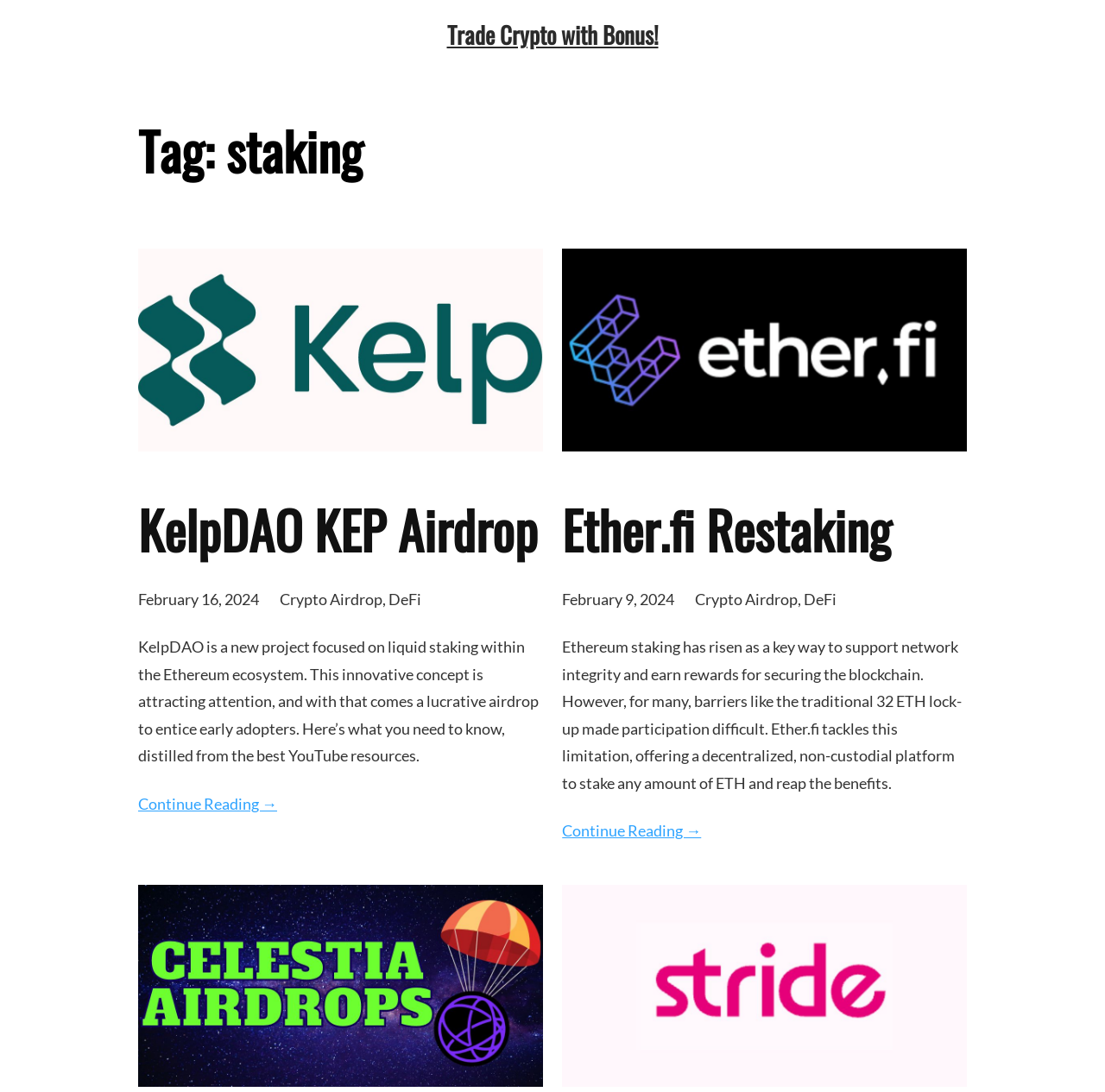Respond to the question below with a single word or phrase:
What is the category of the Celestia TIA Airdrops article?

Crypto Airdrop